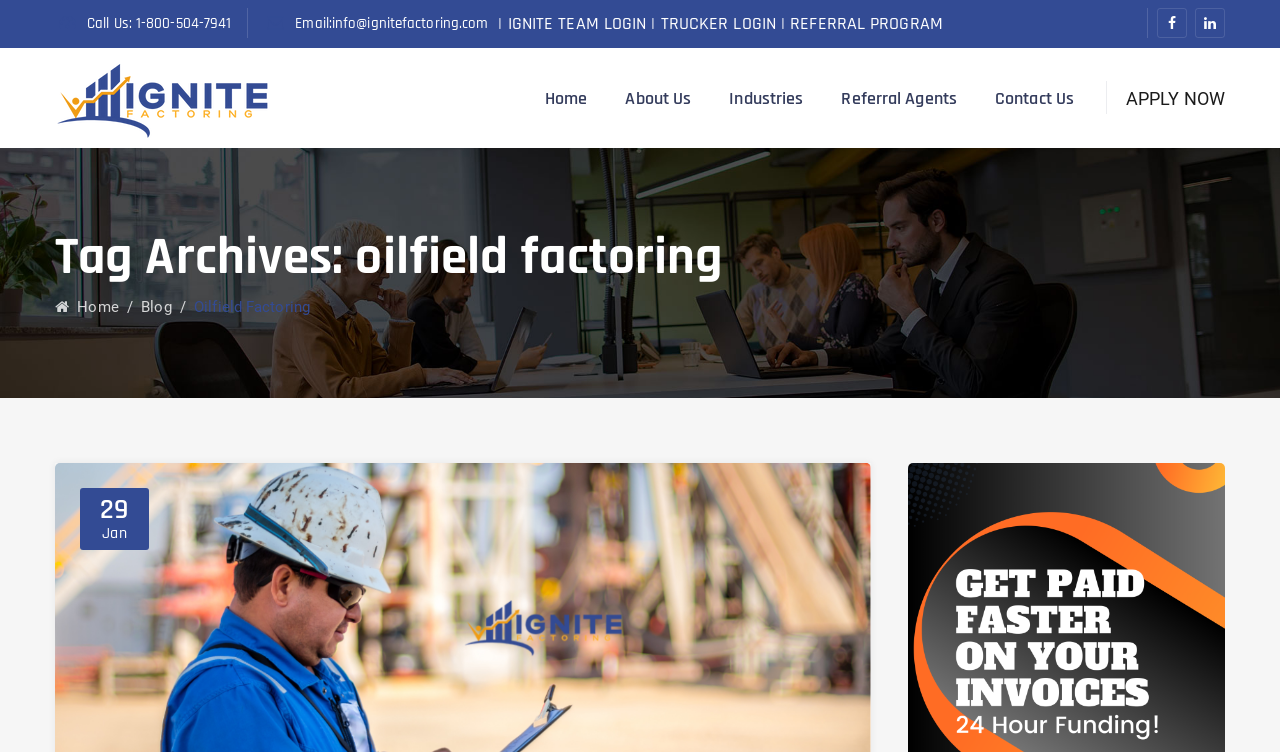Specify the bounding box coordinates for the region that must be clicked to perform the given instruction: "Read the blog".

[0.11, 0.396, 0.134, 0.42]